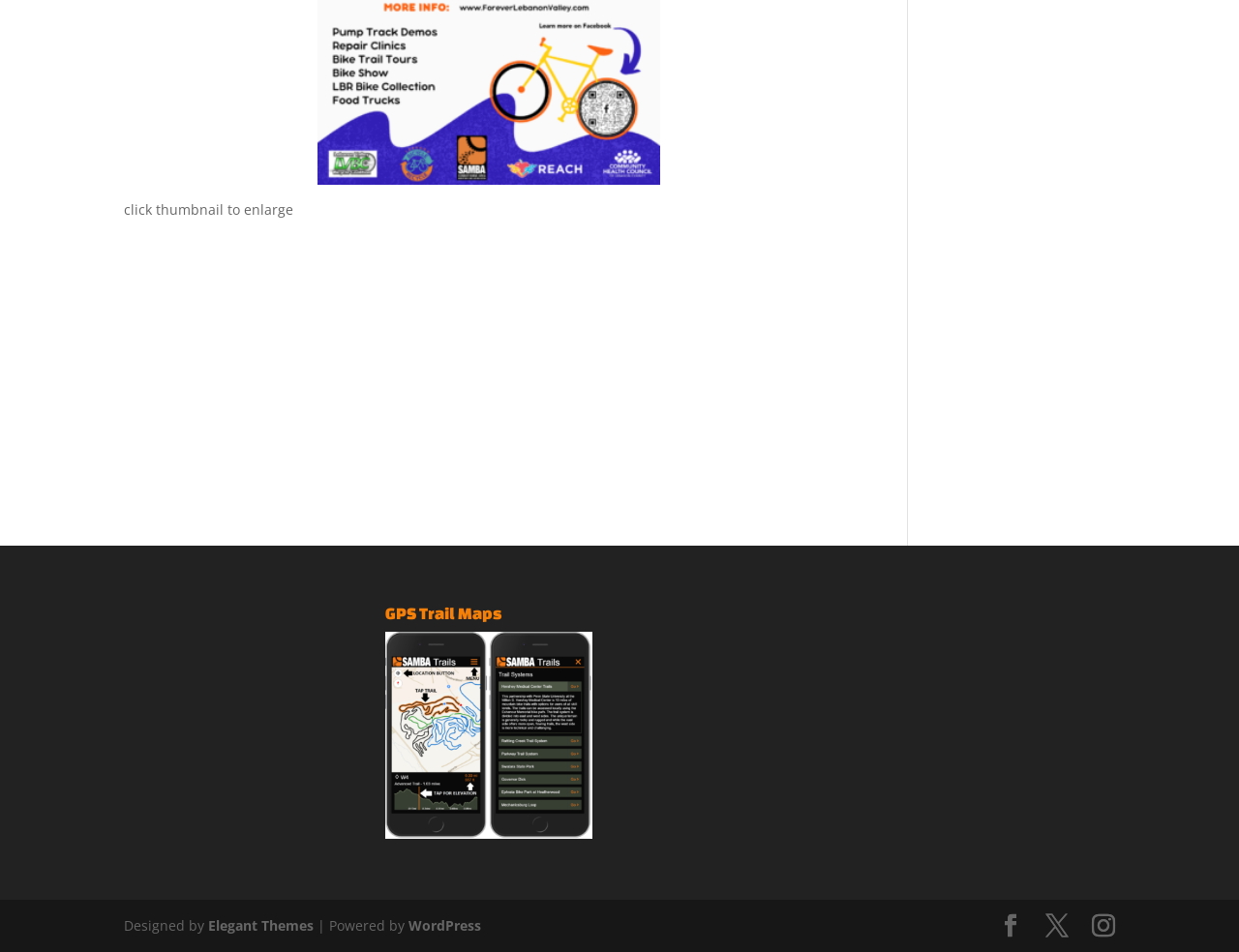Provide the bounding box for the UI element matching this description: "WordPress".

[0.33, 0.963, 0.388, 0.982]